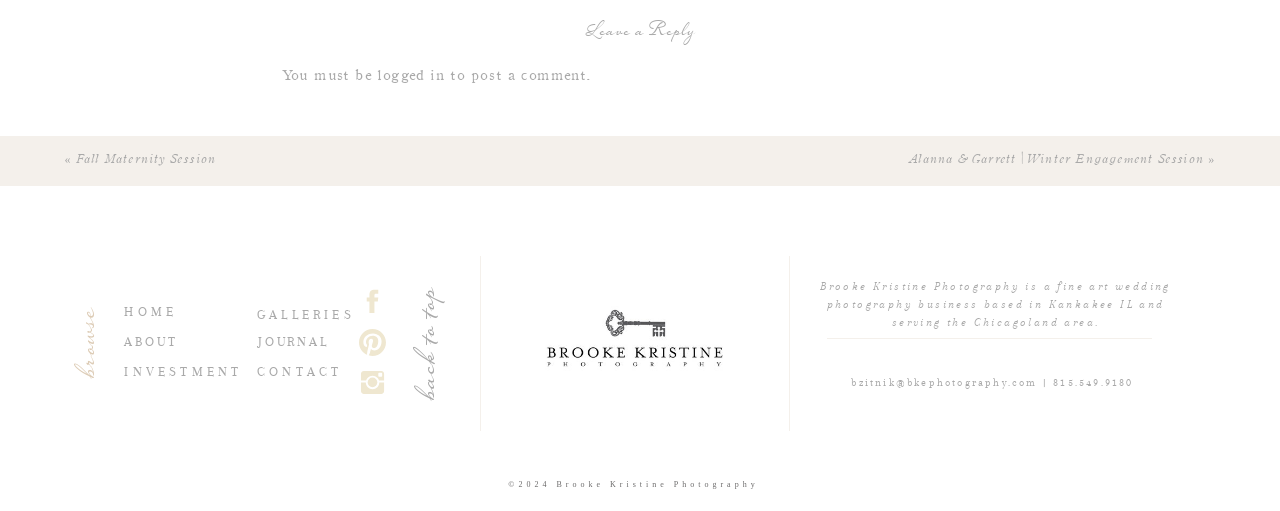Please determine the bounding box coordinates of the element's region to click for the following instruction: "click on 'Fall Maternity Session'".

[0.059, 0.299, 0.169, 0.323]